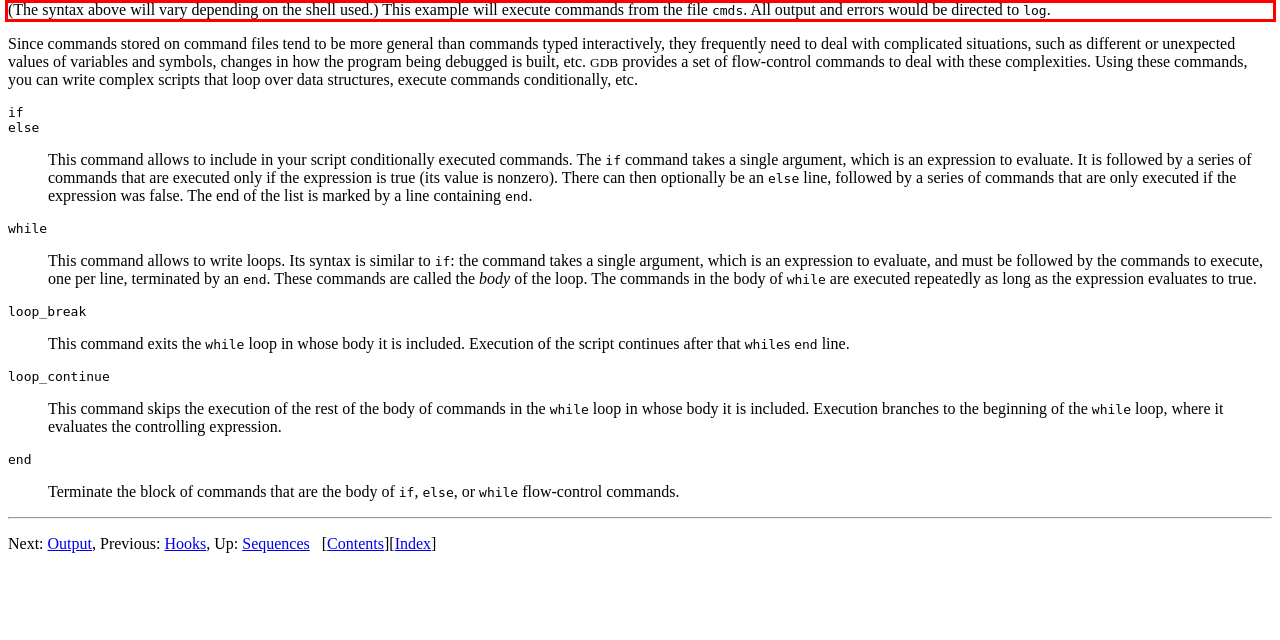Examine the webpage screenshot and use OCR to obtain the text inside the red bounding box.

(The syntax above will vary depending on the shell used.) This example will execute commands from the file cmds. All output and errors would be directed to log.